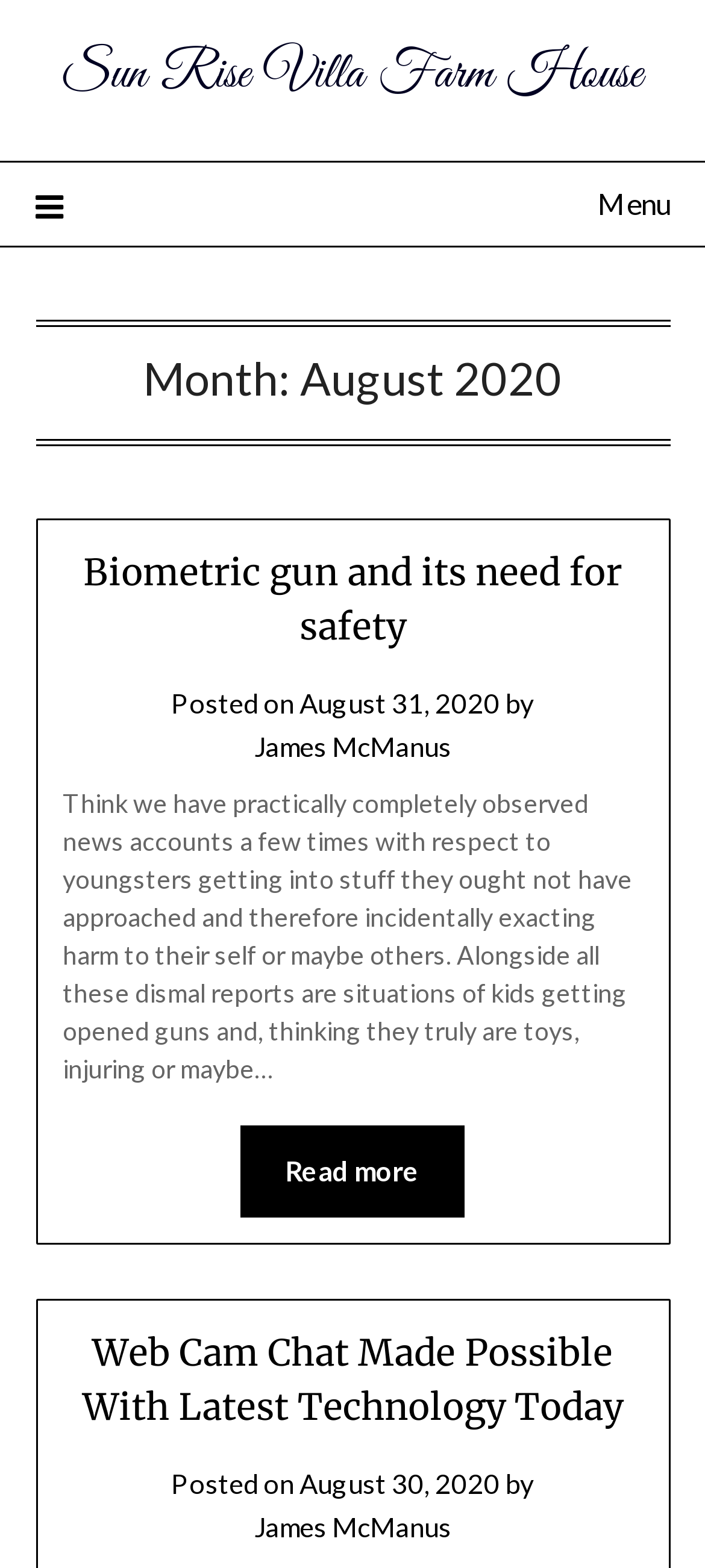What is the date of the second article?
Use the image to give a comprehensive and detailed response to the question.

I examined the second article section, which has a heading 'Web Cam Chat Made Possible With Latest Technology Today'. Below the heading, I found the text 'Posted on' followed by a link 'August 30, 2020', indicating that the date of the second article is August 30, 2020.